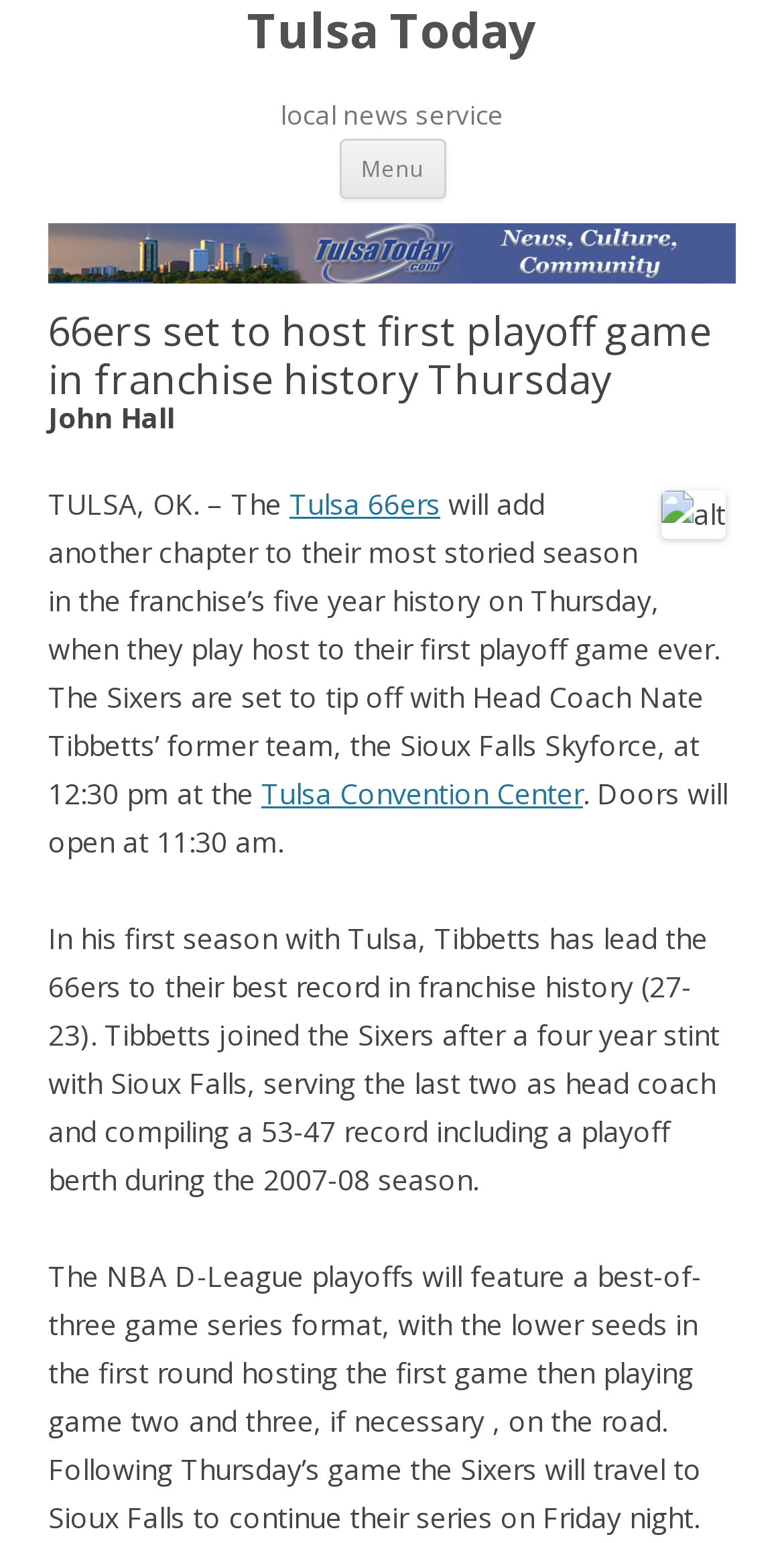For the element described, predict the bounding box coordinates as (top-left x, top-left y, bottom-right x, bottom-right y). All values should be between 0 and 1. Element description: Tulsa Today

[0.315, 0.0, 0.685, 0.04]